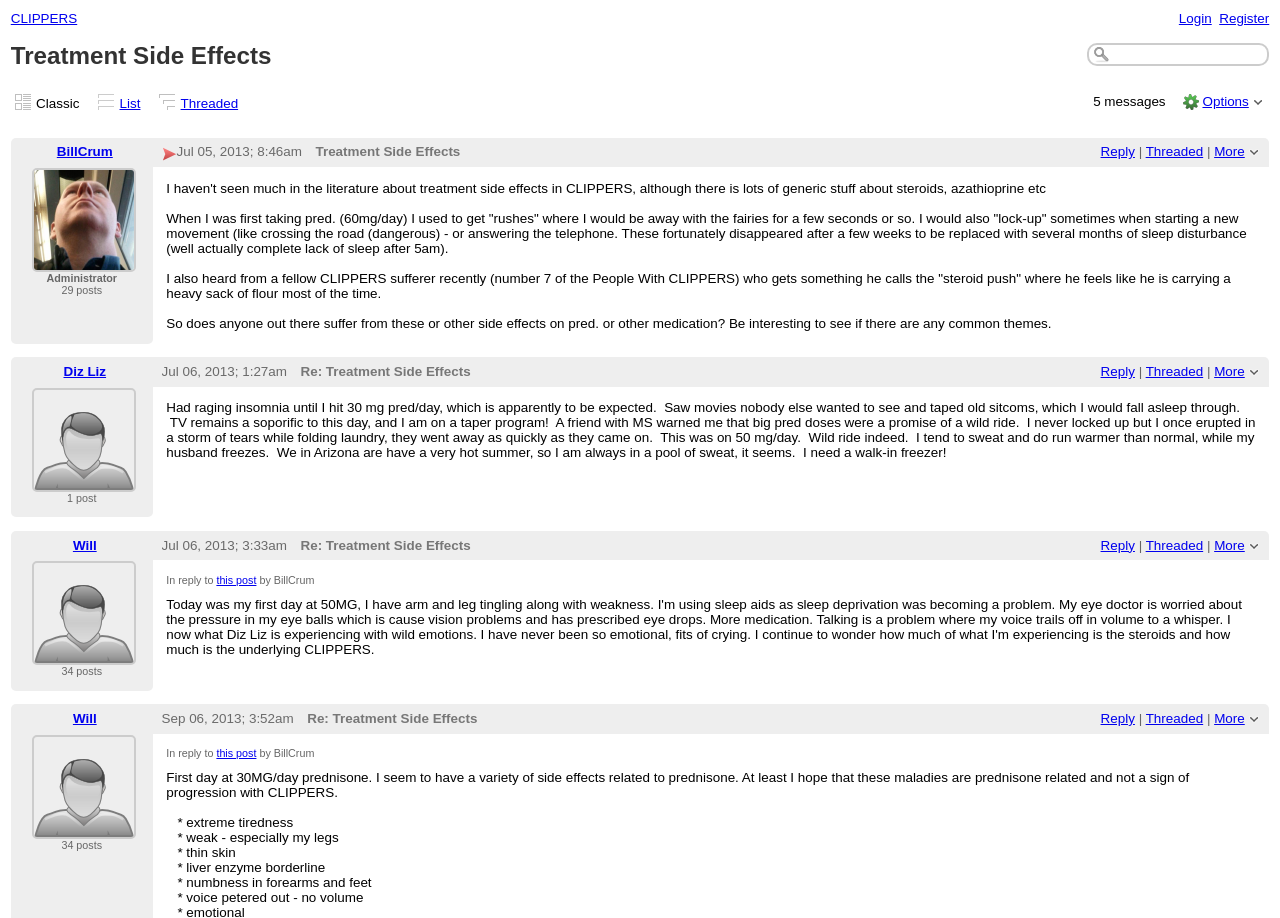Give an extensive and precise description of the webpage.

This webpage is a forum discussion about treatment side effects in CLIPPERS, a medical condition. At the top, there is a navigation bar with links to "CLIPPERS", "Login", and "Register". Below this, there is a heading that reads "Treatment Side Effects" and a text box for searching.

The main content of the page is a table with multiple rows, each representing a post in the discussion. Each post has a heading with the title "Re: Treatment Side Effects" and the date and time it was posted. The posts are from different users, including BillCrum, Diz Liz, and Will, and they share their personal experiences with treatment side effects, such as insomnia, emotional changes, and physical symptoms.

Each post has a grid cell with the user's name and a link to their profile, followed by the post content, which includes text and sometimes links to other posts. There are also links to reply to each post and to view more posts in a threaded view.

The posts are arranged in a linear fashion, with the most recent posts at the top and the oldest at the bottom. There are five posts in total, each with a unique set of symptoms and experiences. The webpage has a simple layout, with a focus on the discussion content.